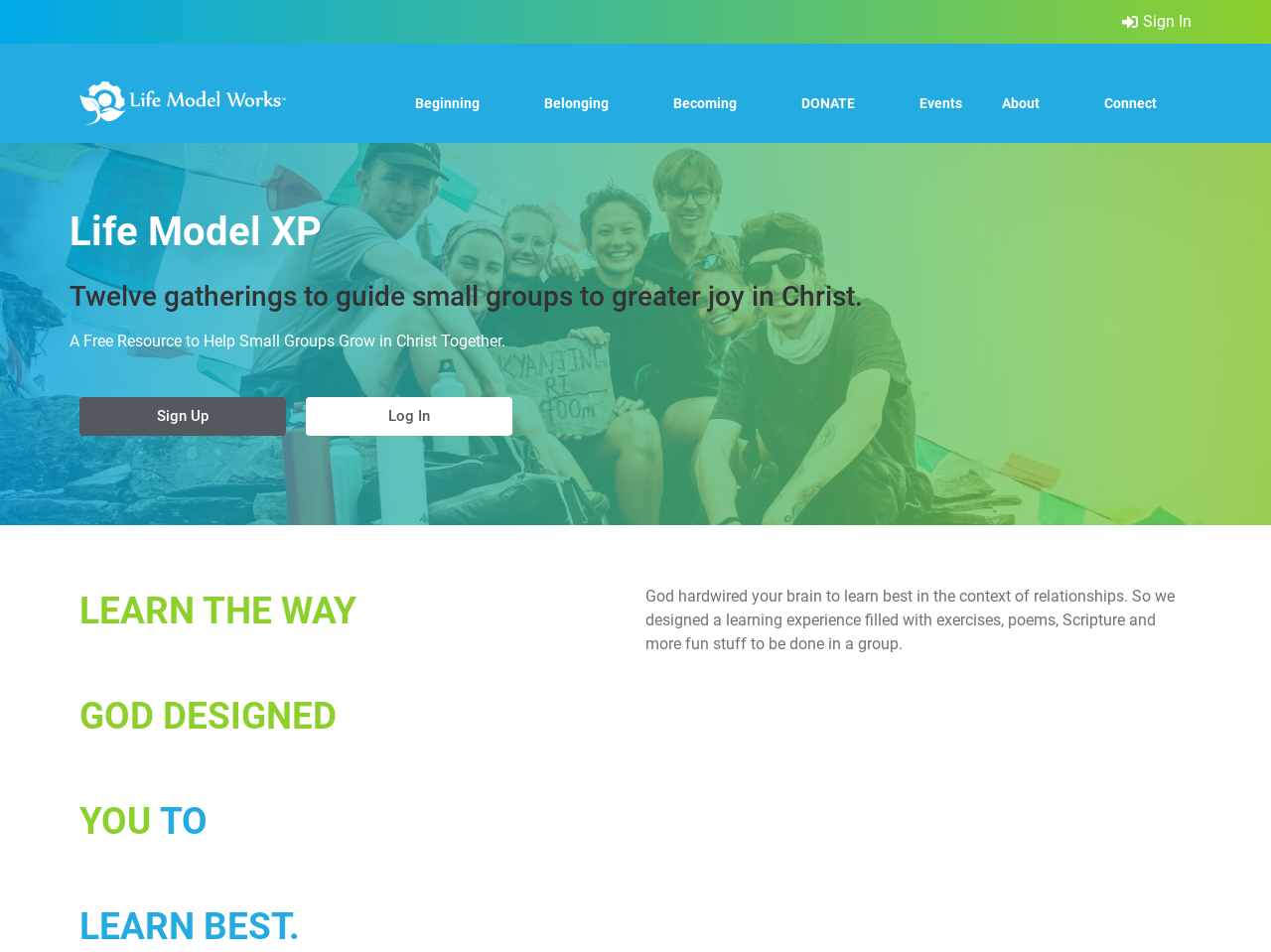Locate the UI element that matches the description Connect in the webpage screenshot. Return the bounding box coordinates in the format (top-left x, top-left y, bottom-right x, bottom-right y), with values ranging from 0 to 1.

[0.869, 0.097, 0.915, 0.12]